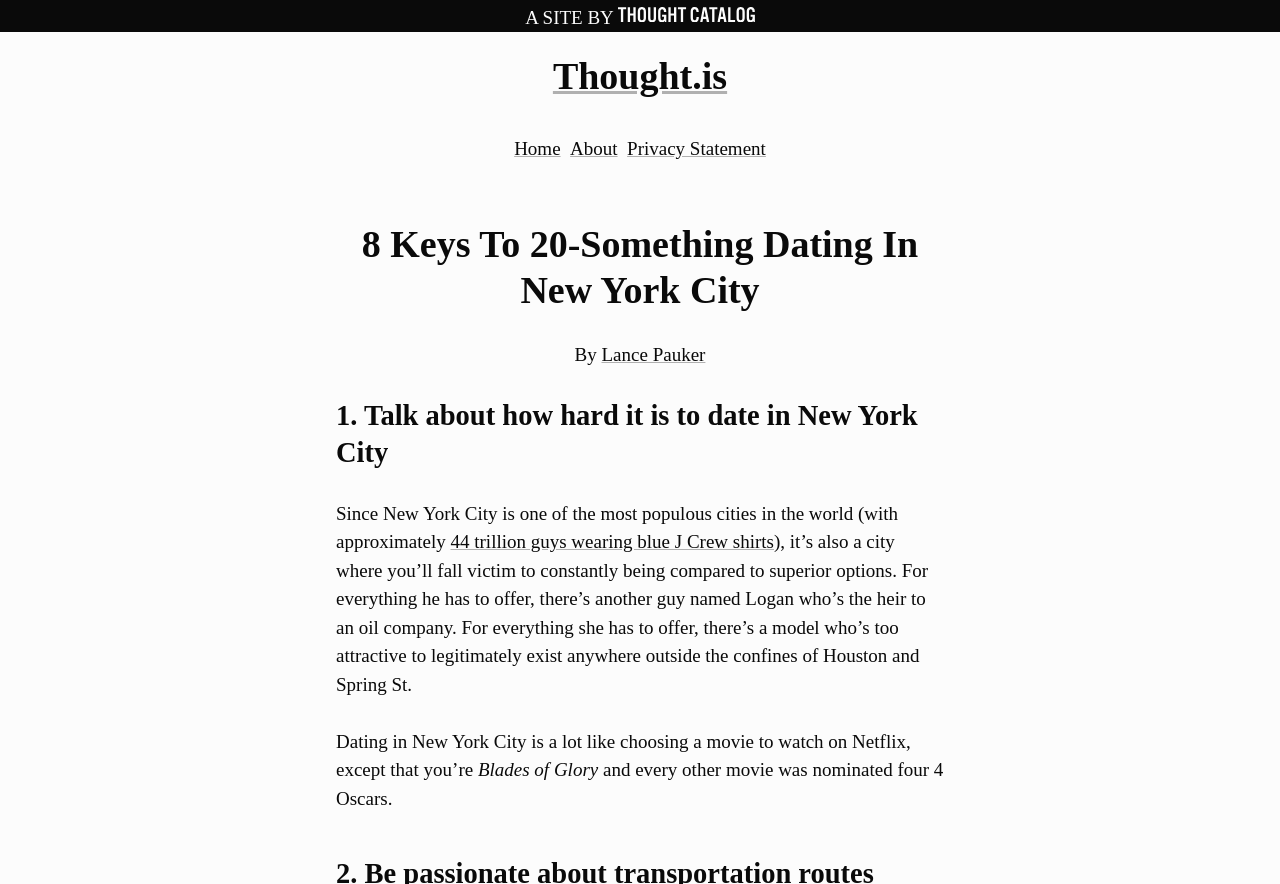Answer briefly with one word or phrase:
What is the name of the author?

Lance Pauker